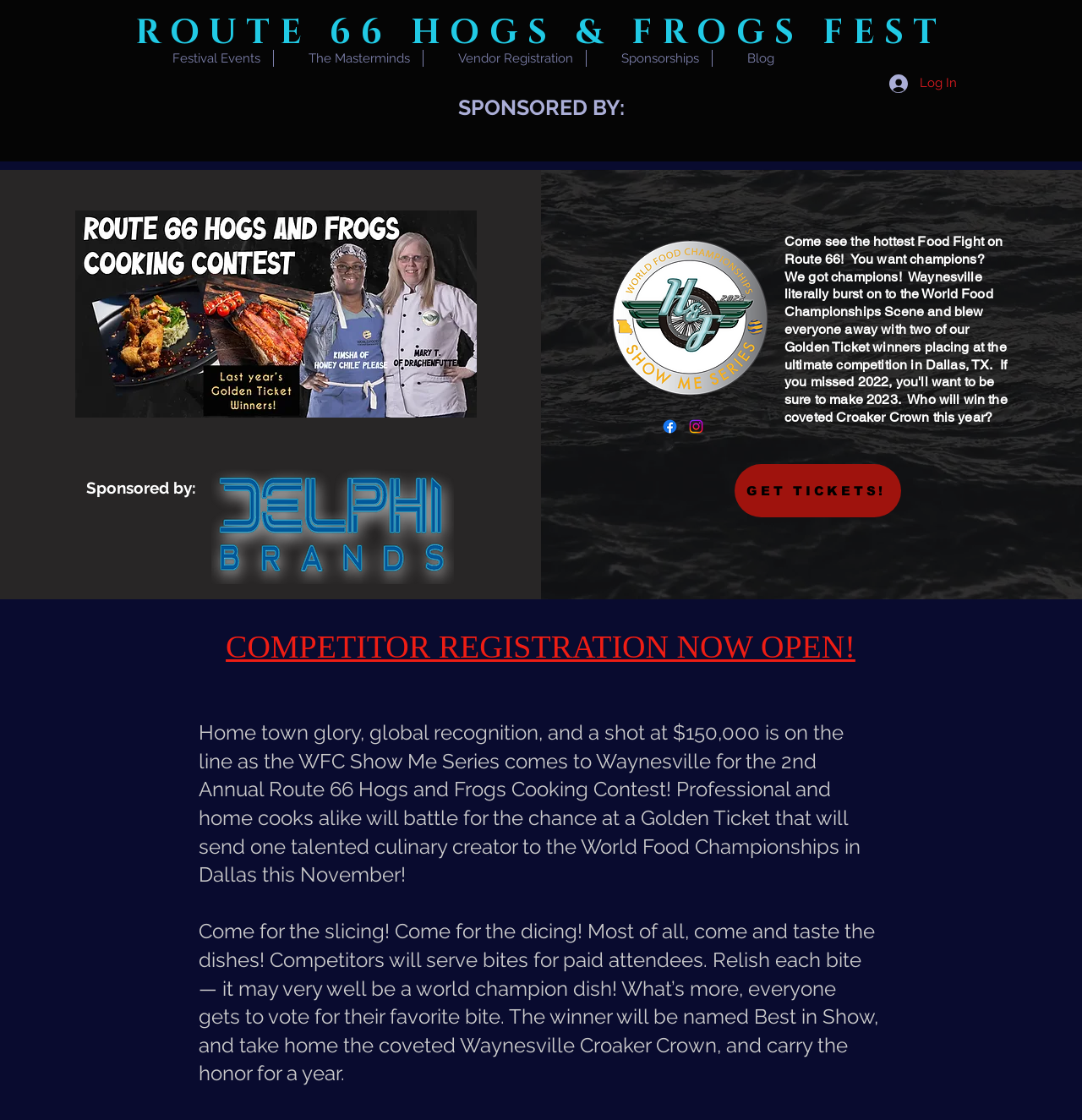What is the purpose of the 'GET TICKETS!' button?
Answer the question with as much detail as you can, using the image as a reference.

I inferred the answer by looking at the location and text of the 'GET TICKETS!' button, which suggests that it is used to purchase tickets for the festival.